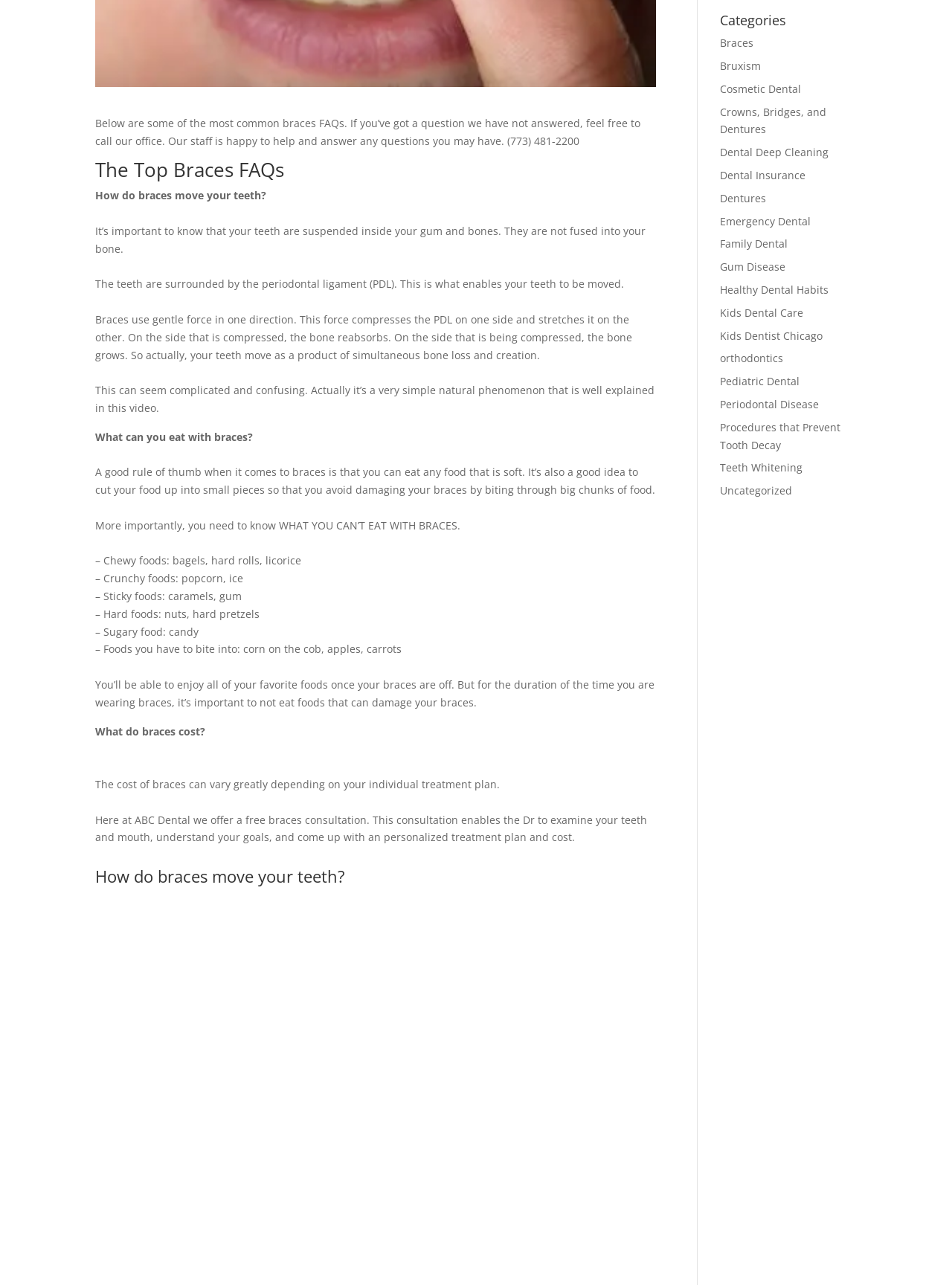Identify the coordinates of the bounding box for the element described below: "name="first_name" placeholder="First Name"". Return the coordinates as four float numbers between 0 and 1: [left, top, right, bottom].

None